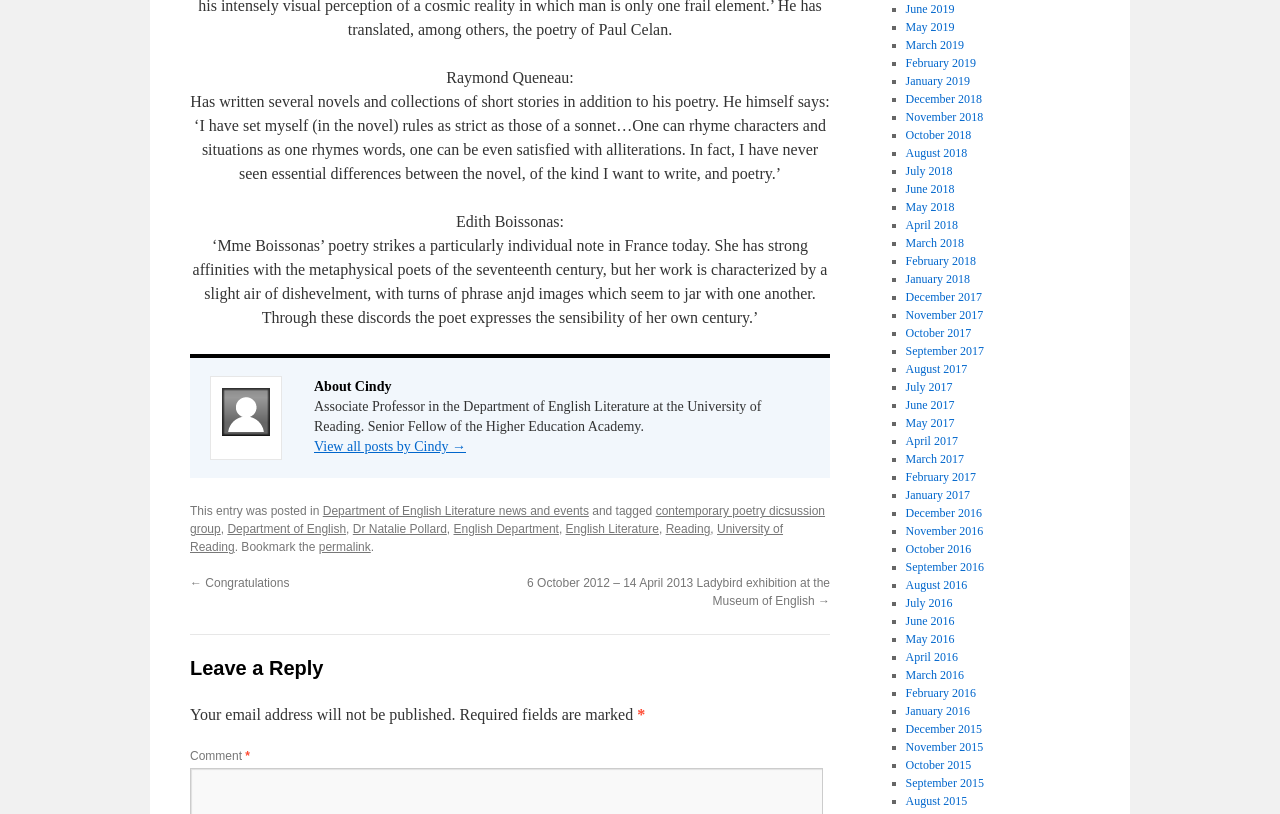Given the element description "permalink" in the screenshot, predict the bounding box coordinates of that UI element.

[0.249, 0.664, 0.29, 0.681]